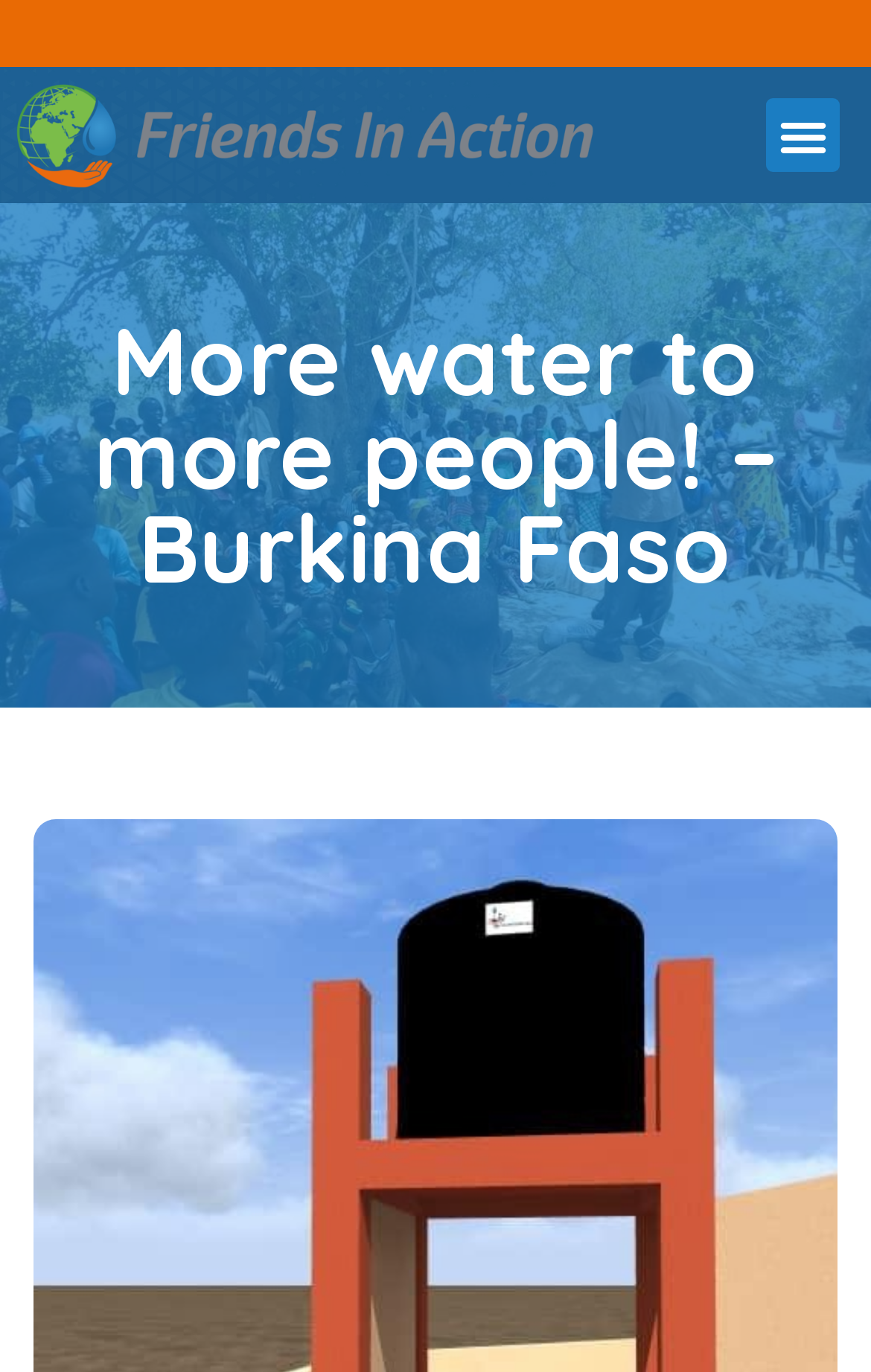Identify the bounding box for the described UI element. Provide the coordinates in (top-left x, top-left y, bottom-right x, bottom-right y) format with values ranging from 0 to 1: Menu

[0.879, 0.072, 0.964, 0.125]